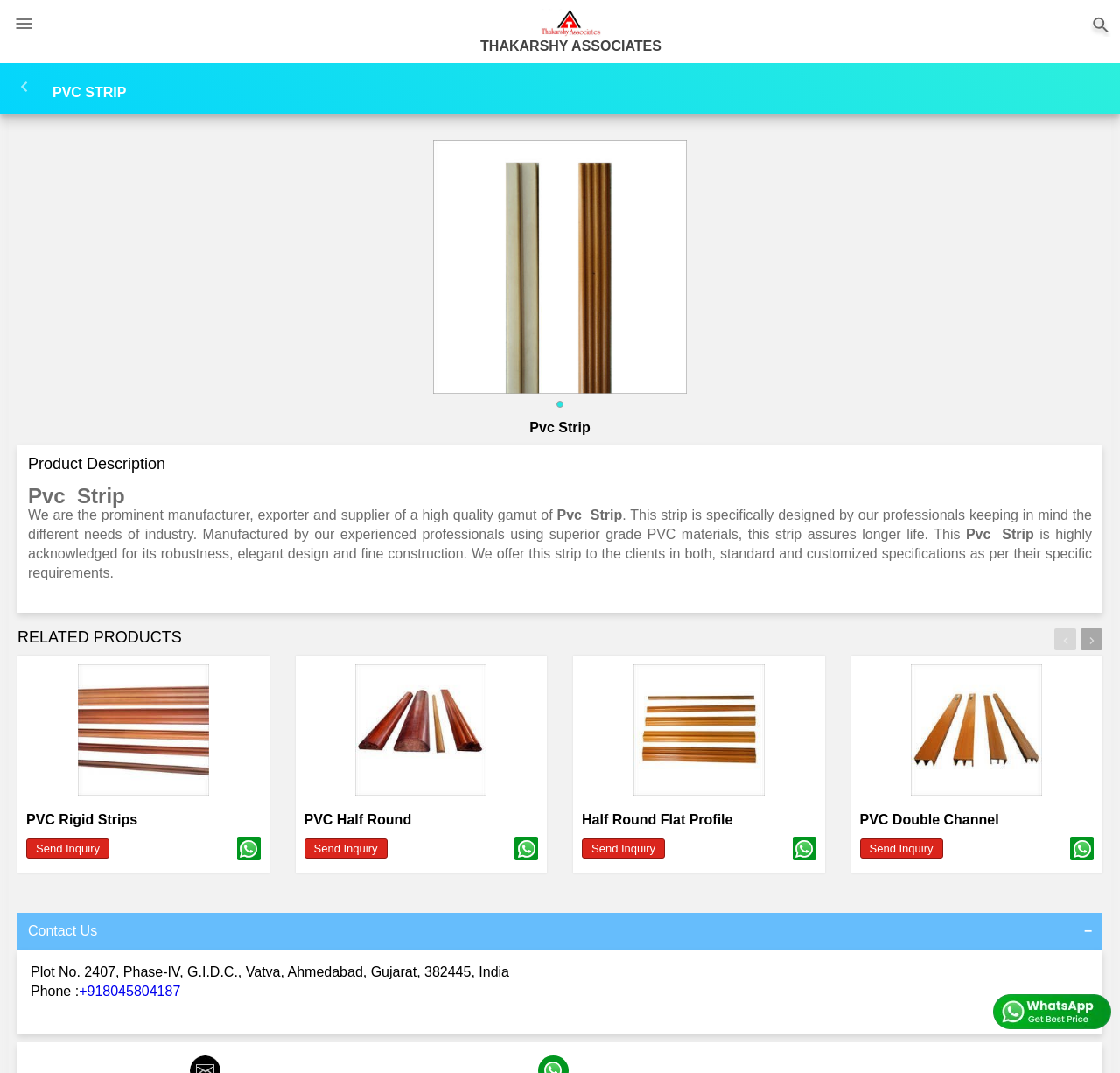Please provide a comprehensive response to the question below by analyzing the image: 
What is the contact address?

The contact address is obtained from the static text element located at the bottom of the webpage, which provides the company's physical address.